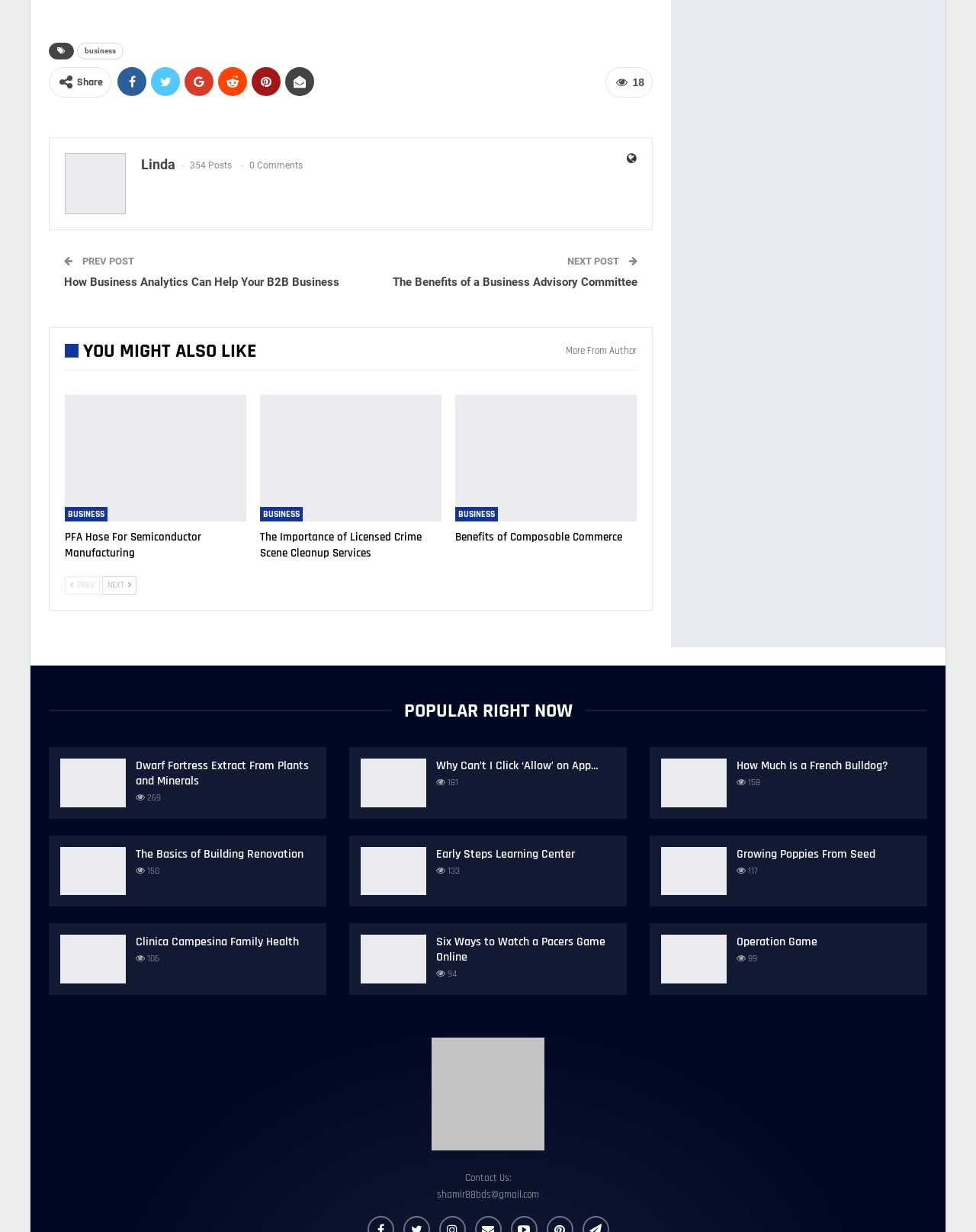Specify the bounding box coordinates of the region I need to click to perform the following instruction: "View the 'How Business Analytics Can Help Your B2B Business' post". The coordinates must be four float numbers in the range of 0 to 1, i.e., [left, top, right, bottom].

[0.066, 0.224, 0.348, 0.235]